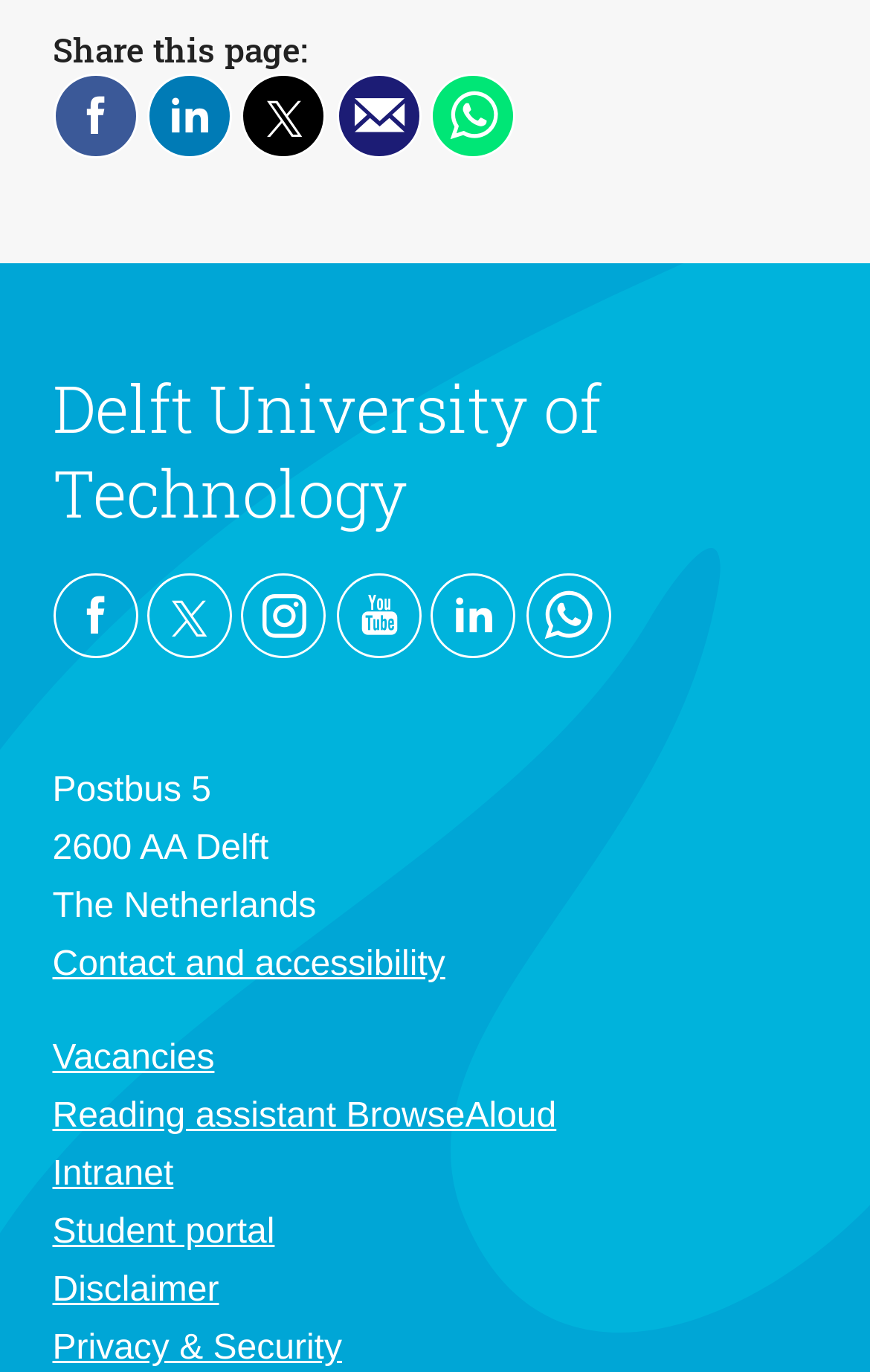What is the name of the university?
Using the image, respond with a single word or phrase.

Delft University of Technology